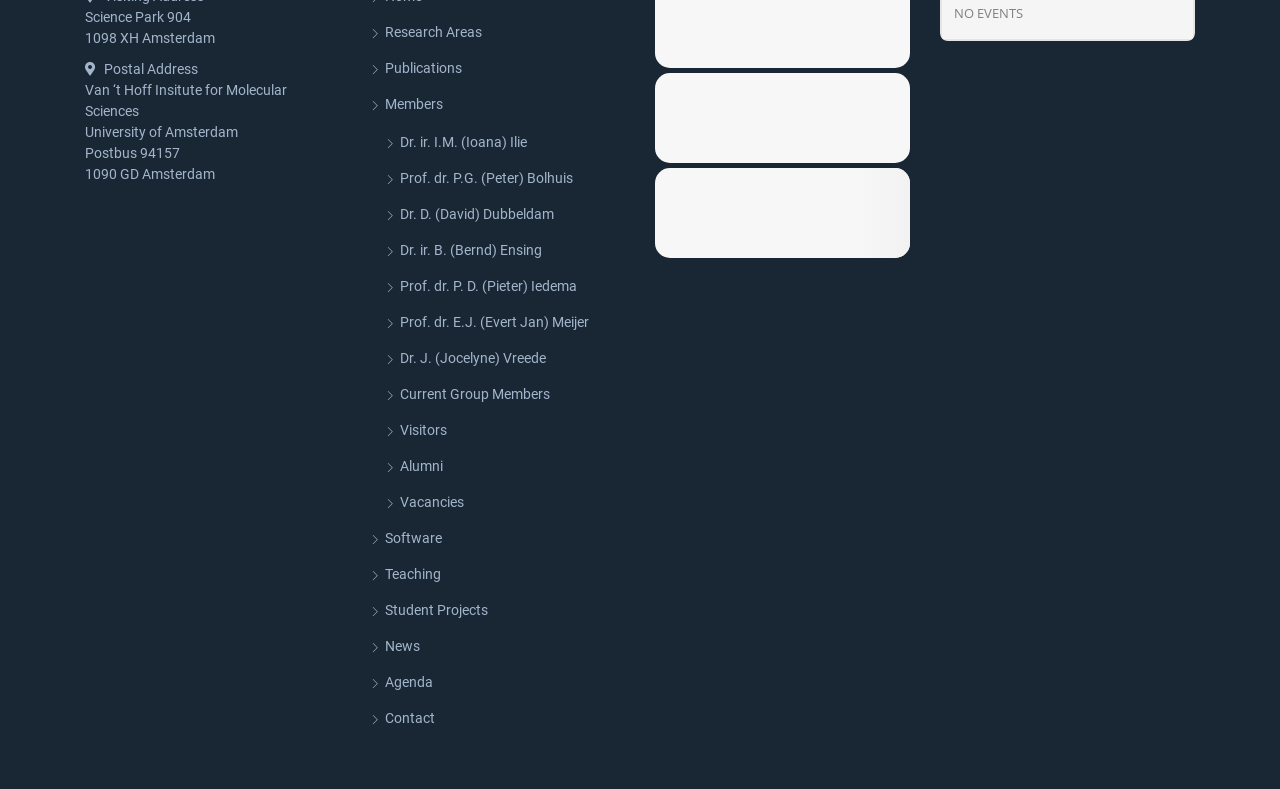Based on the image, provide a detailed response to the question:
What is the name of the last person listed under the 'Members' section?

I looked at the link elements under the 'Members' section and found that the last one is labeled as 'Dr. J. (Jocelyne) Vreede', which is indicated by the '' icon.